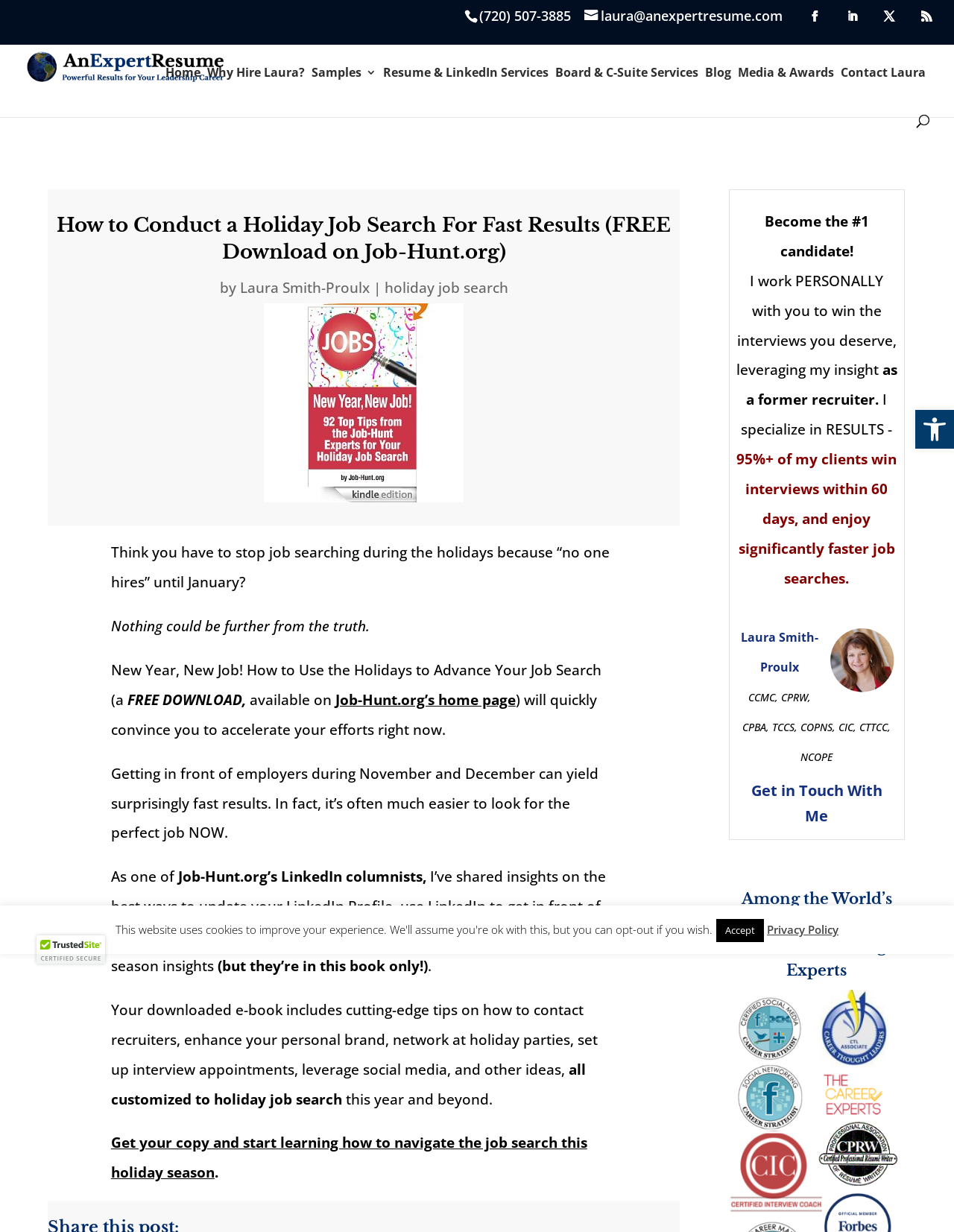What is the topic of the article?
Using the image, respond with a single word or phrase.

Holiday job search